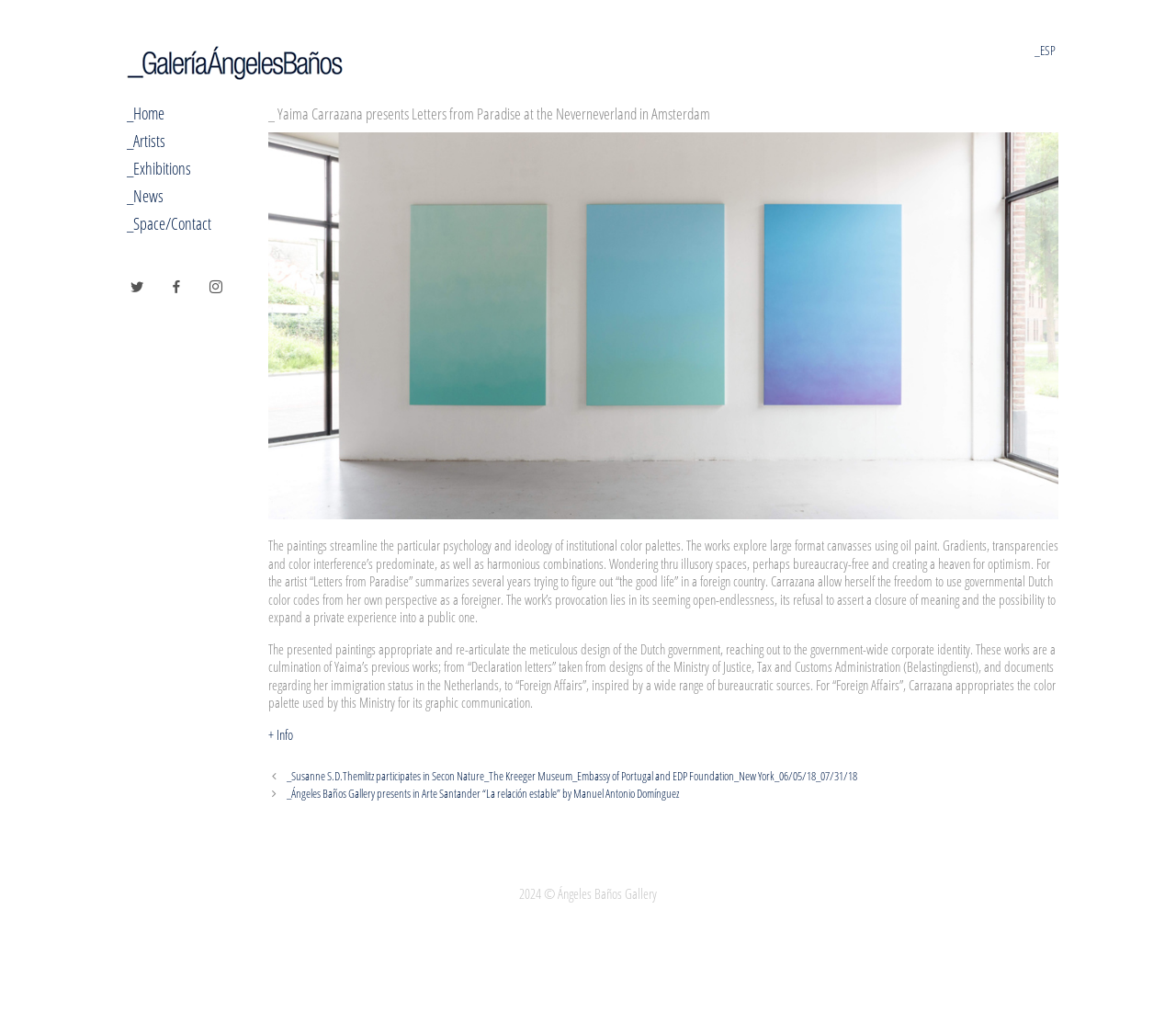Can you find the bounding box coordinates for the UI element given this description: "title="Ángeles Baños Gallery""? Provide the coordinates as four float numbers between 0 and 1: [left, top, right, bottom].

[0.1, 0.052, 0.303, 0.07]